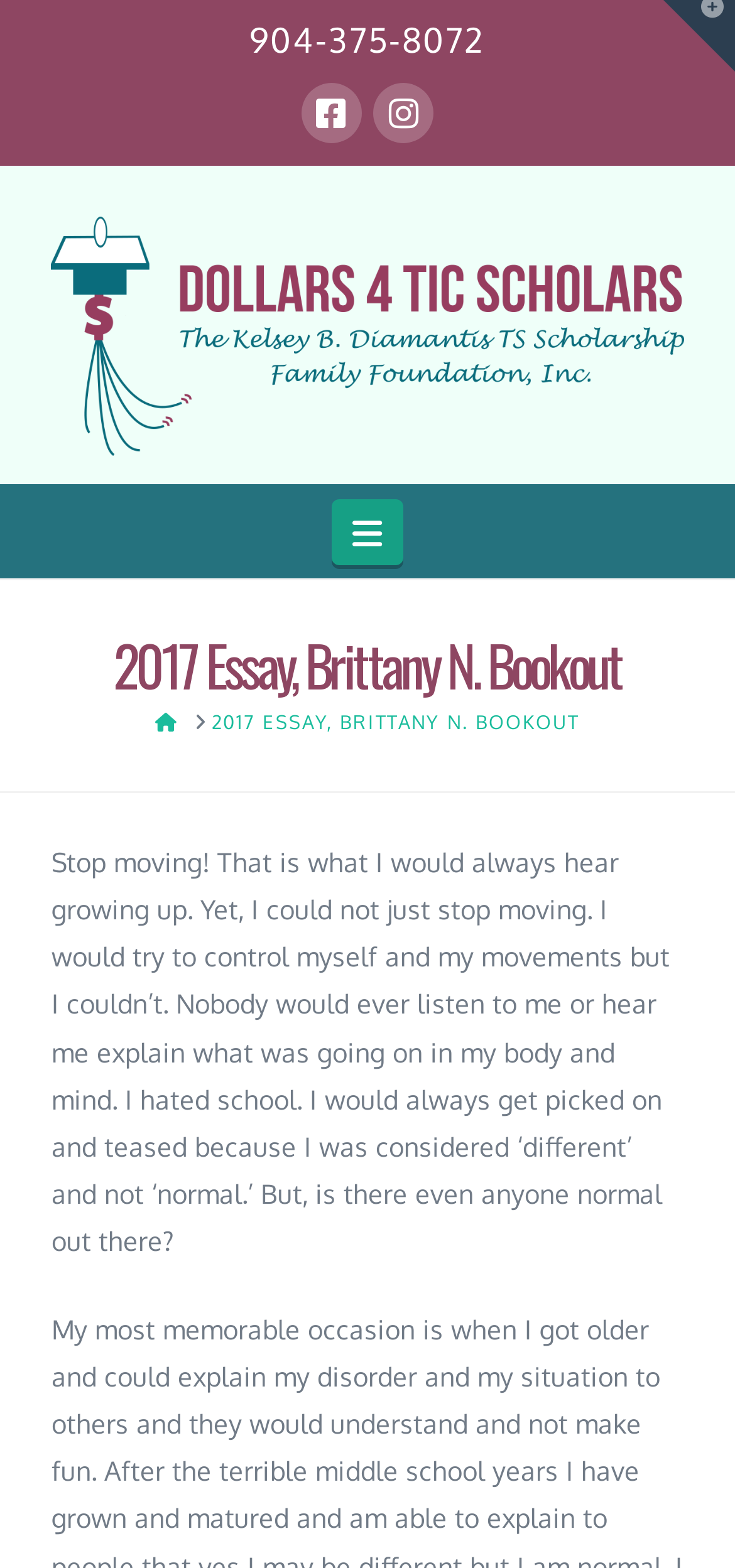From the details in the image, provide a thorough response to the question: What is the phone number on the webpage?

I found the phone number by looking at the StaticText element with the text '904-375-8072' located at the top of the webpage.